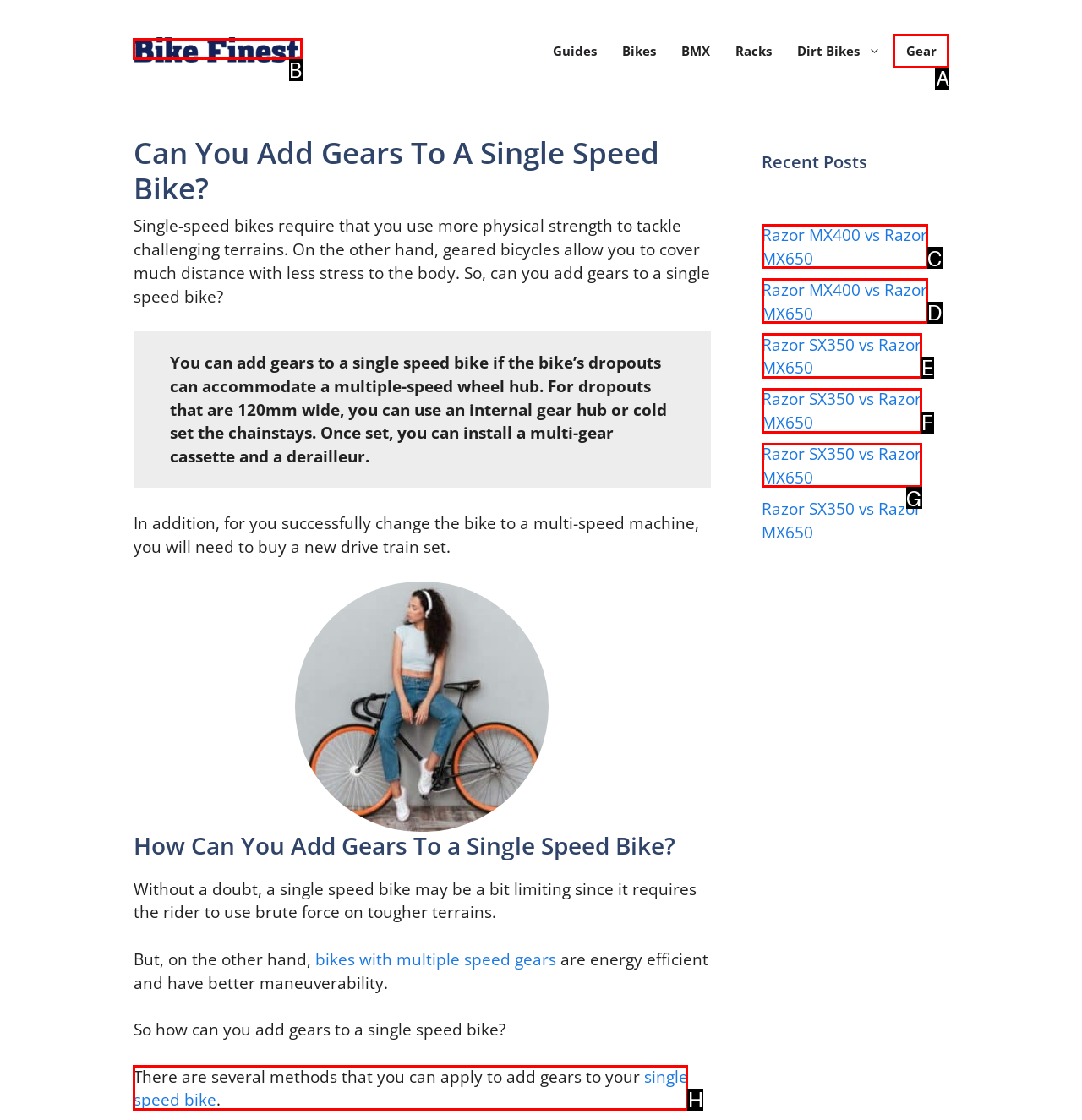Select the letter of the option that should be clicked to achieve the specified task: Click the 'Bike Finest' link. Respond with just the letter.

B